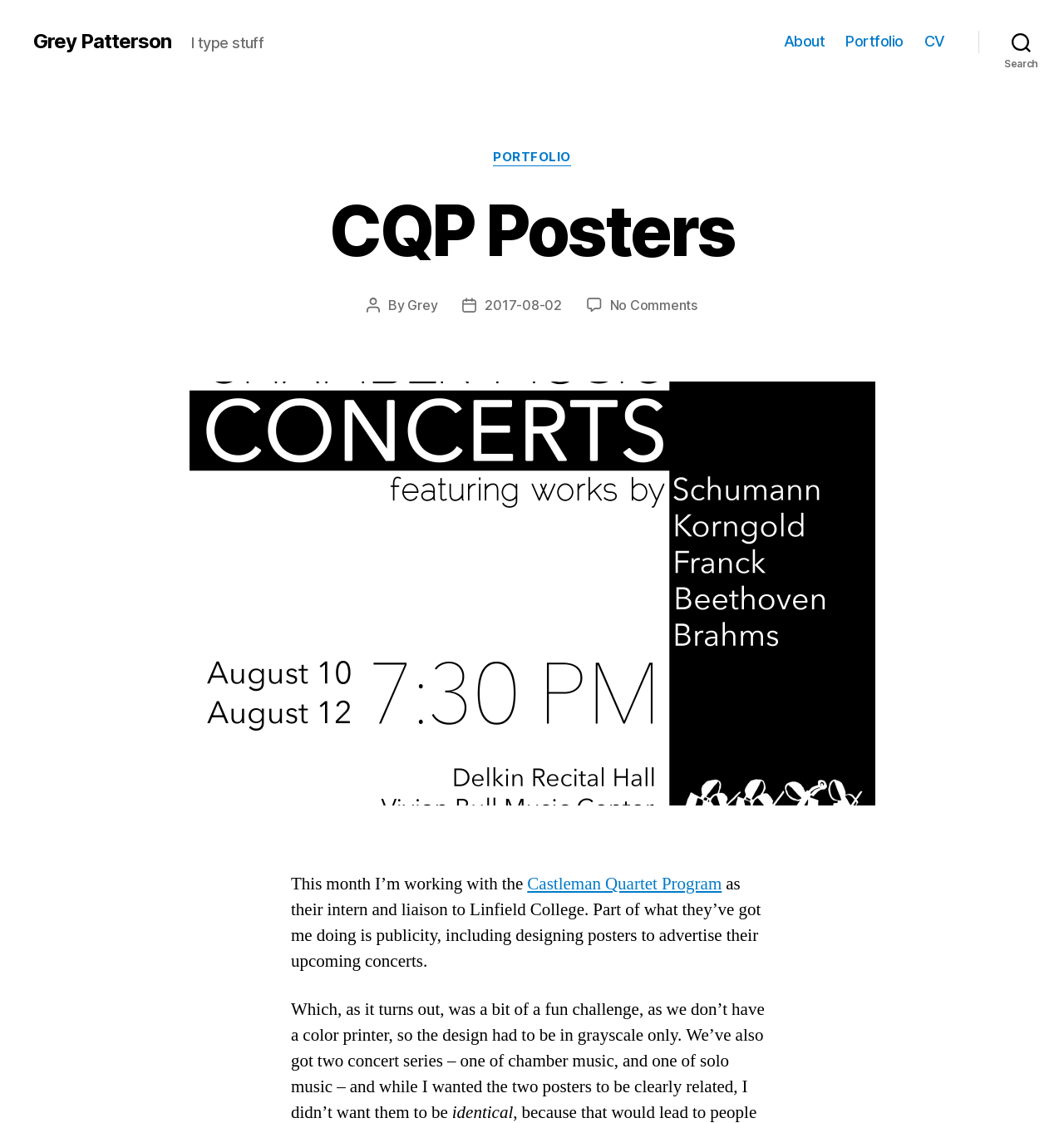Find the bounding box coordinates of the clickable area that will achieve the following instruction: "View 'Paver prices in 2024: a comprehensive guide'".

None